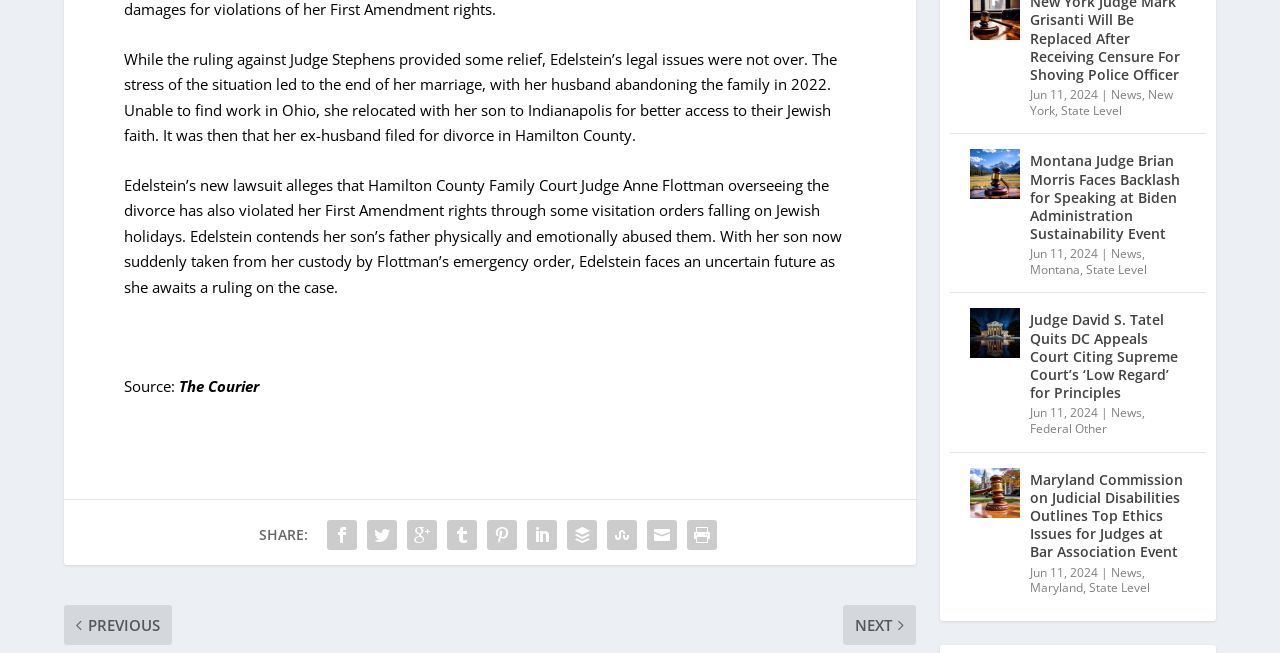What is the category of the news article?
Please interpret the details in the image and answer the question thoroughly.

I found the category by looking at the link elements with the content 'News' which are located at the top of the webpage, next to the date.